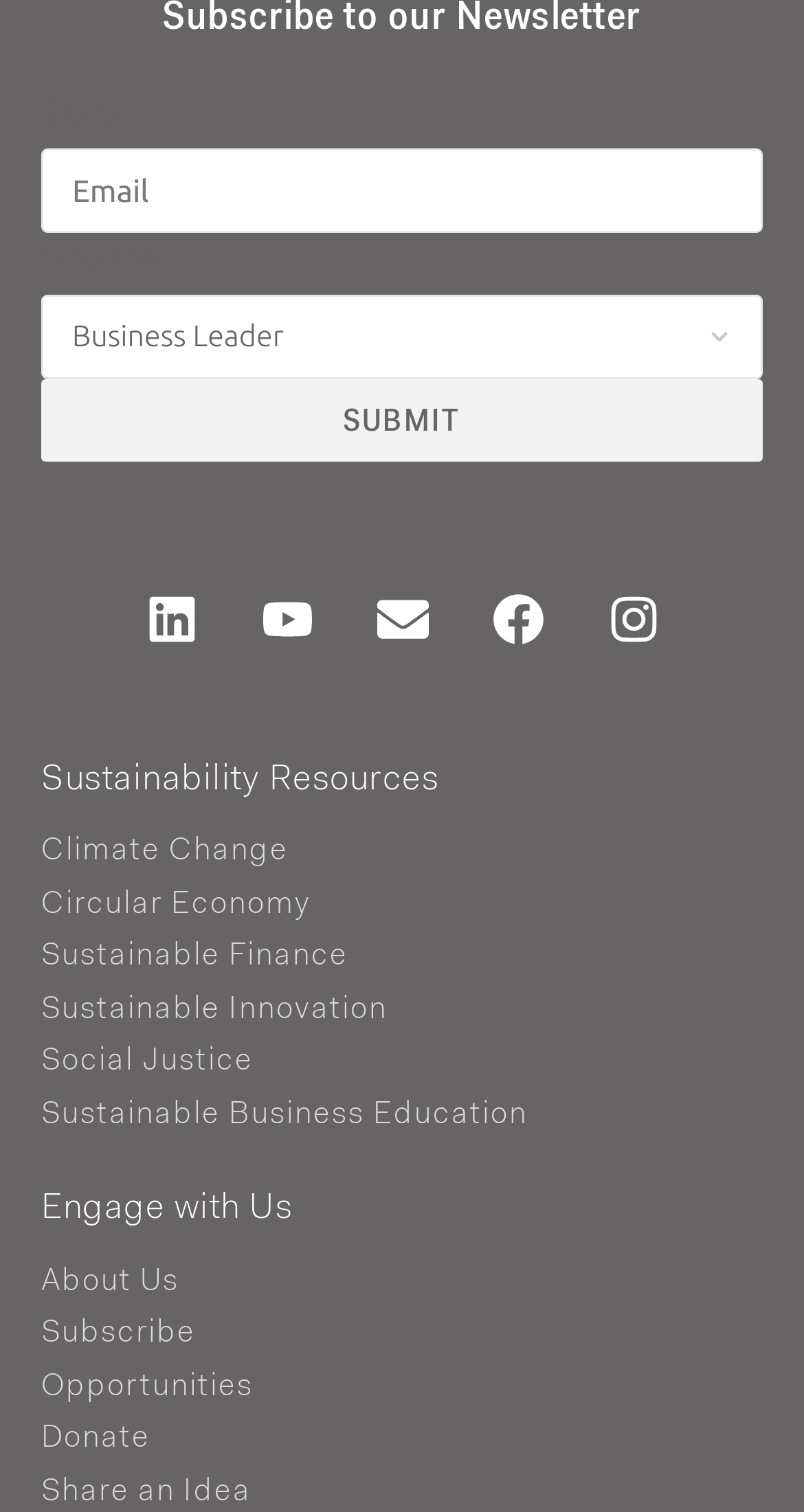Pinpoint the bounding box coordinates of the element you need to click to execute the following instruction: "Select your role". The bounding box should be represented by four float numbers between 0 and 1, in the format [left, top, right, bottom].

[0.051, 0.195, 0.949, 0.251]